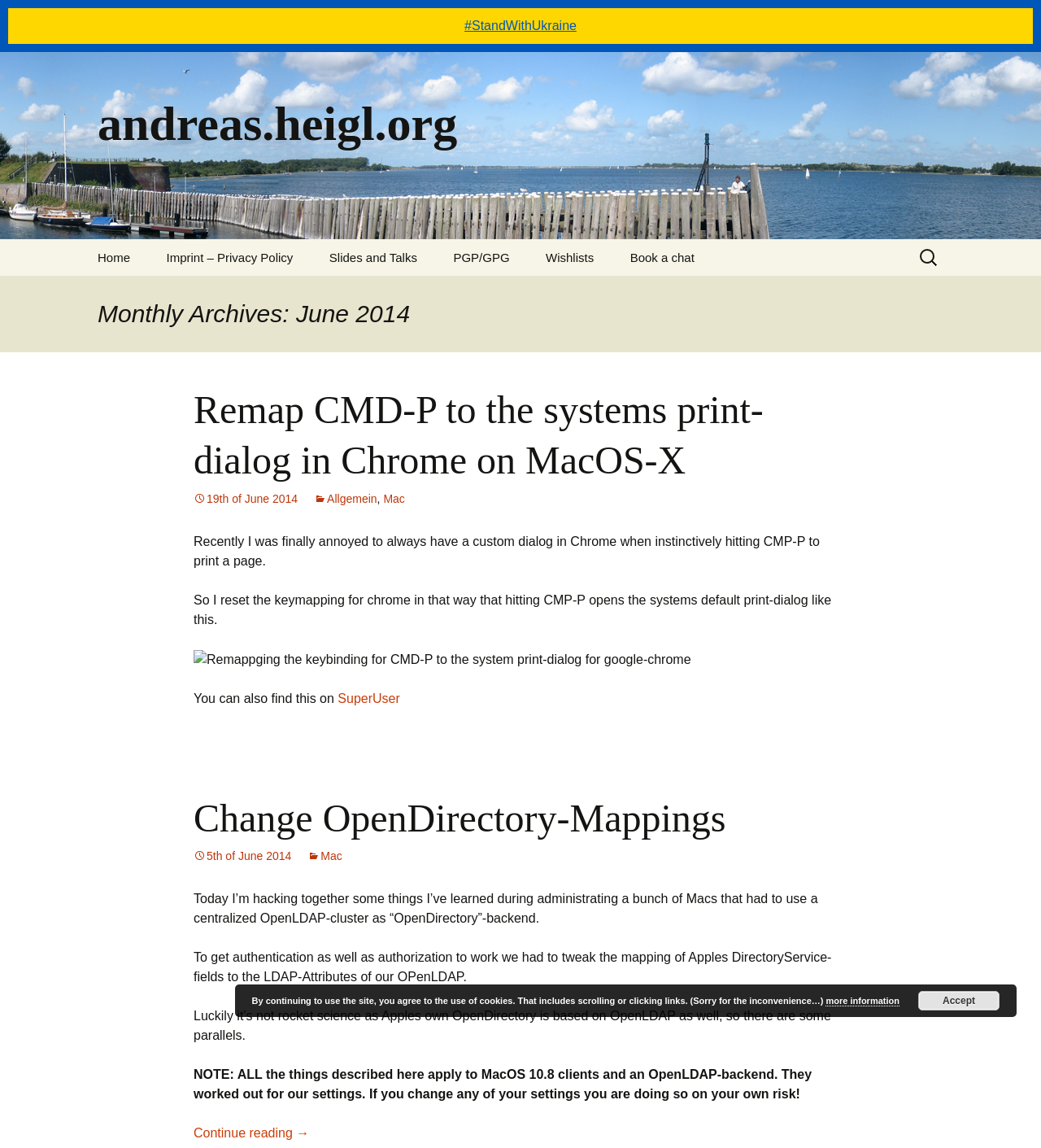What is the name of the website?
Please give a detailed and elaborate answer to the question based on the image.

The name of the website can be found in the heading element with the text 'andreas.heigl.org' which is located at the top of the webpage.